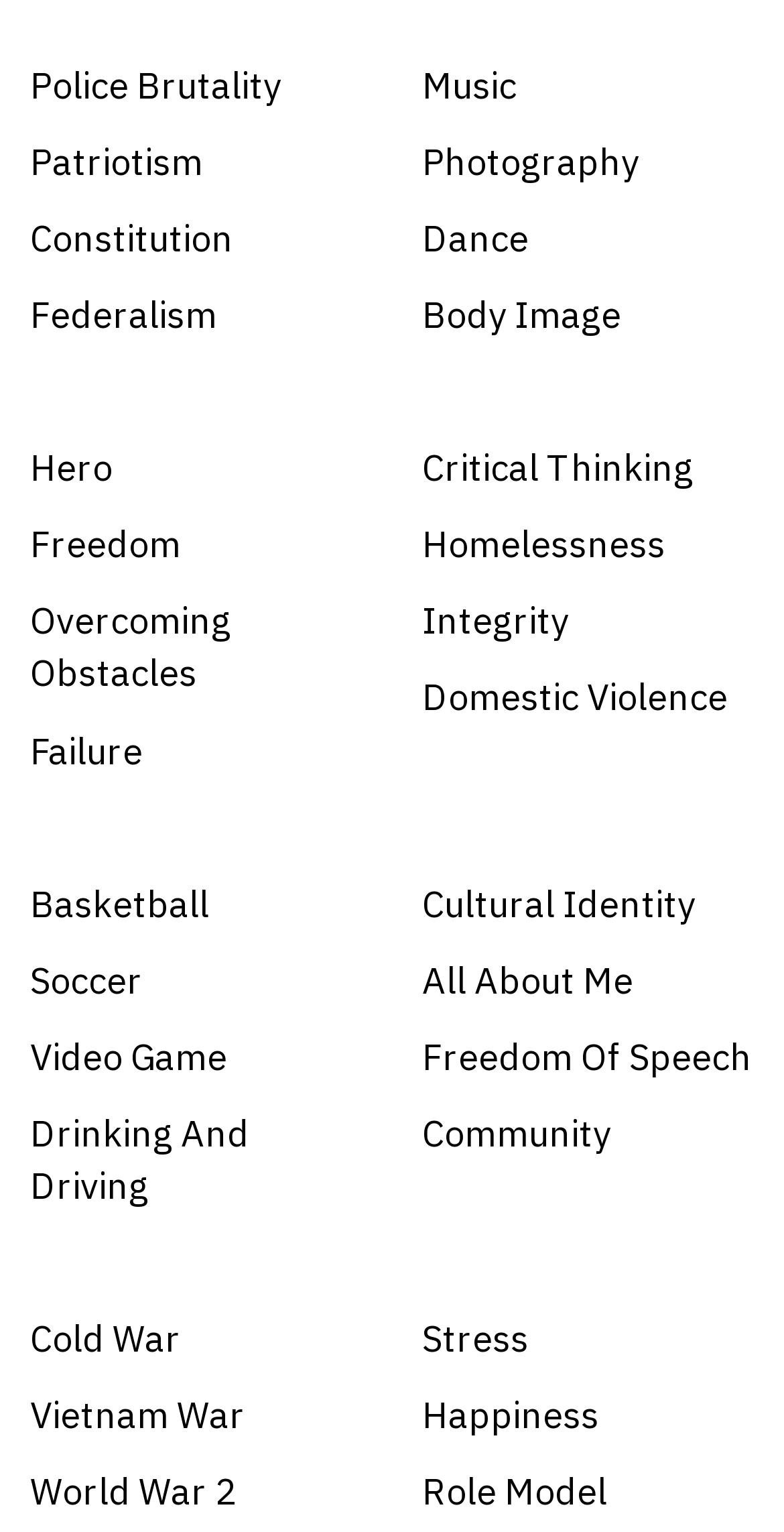Extract the bounding box for the UI element that matches this description: "Hero".

[0.038, 0.289, 0.462, 0.323]